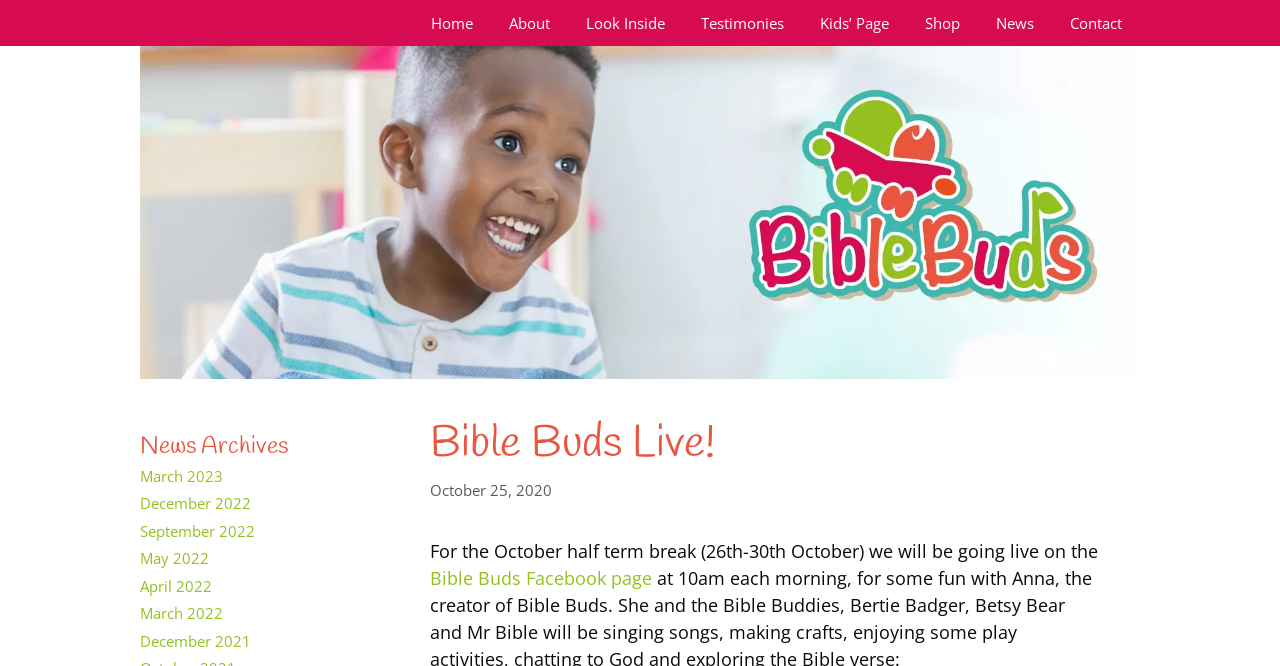How many links are in the navigation menu?
Look at the image and construct a detailed response to the question.

I counted the number of link elements under the navigation element with the role 'Primary', which are 'Home', 'About', 'Look Inside', 'Testimonies', 'Kids’ Page', 'Shop', 'News', and 'Contact'.